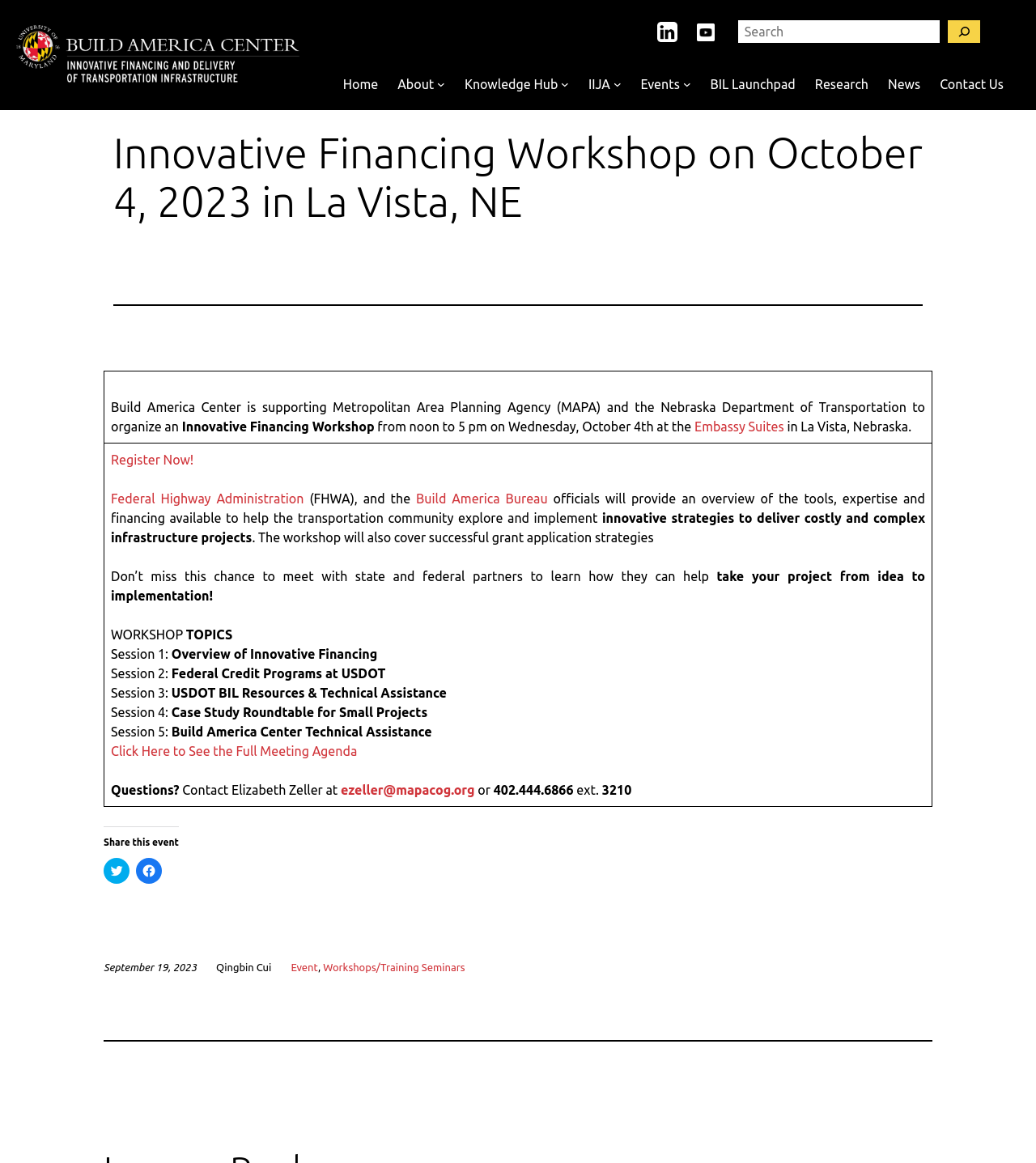Please predict the bounding box coordinates of the element's region where a click is necessary to complete the following instruction: "View Embassy Suites". The coordinates should be represented by four float numbers between 0 and 1, i.e., [left, top, right, bottom].

[0.67, 0.36, 0.757, 0.373]